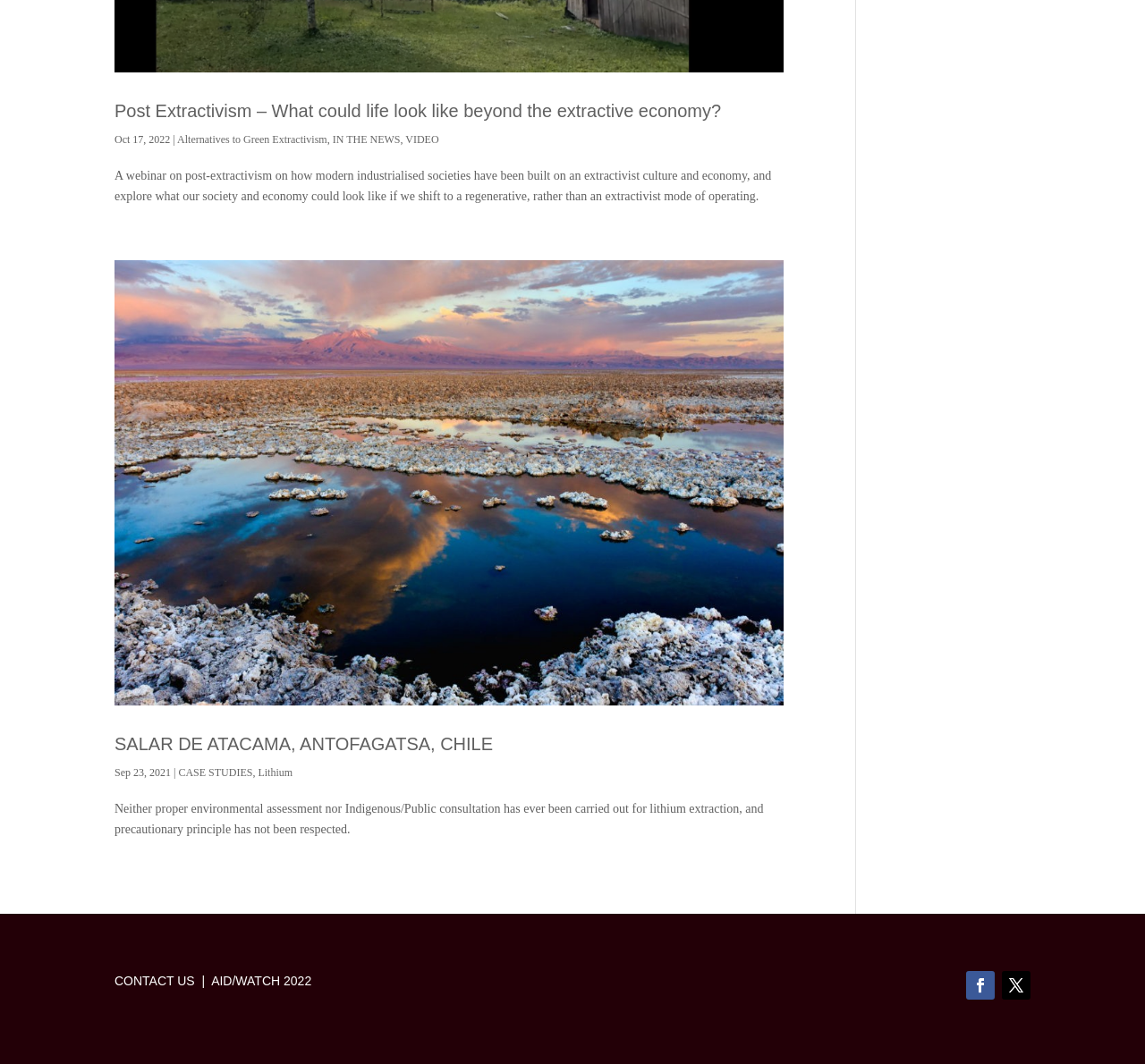Carefully examine the image and provide an in-depth answer to the question: What is the date of the post-extractivism webinar?

The date of the post-extractivism webinar can be determined by reading the text description of the webinar, which is accompanied by the date 'Oct 17, 2022'.